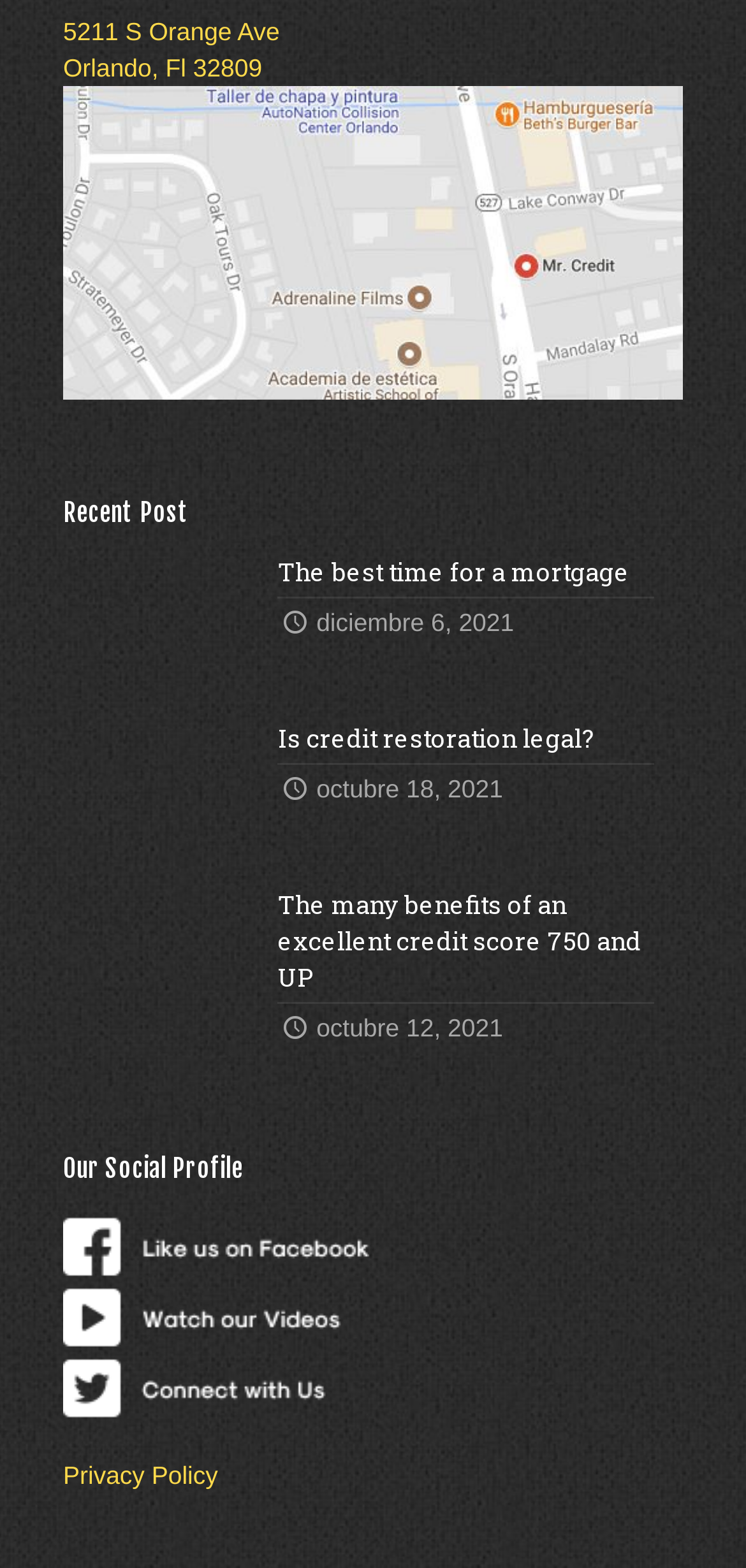How many social profiles are listed?
Look at the screenshot and give a one-word or phrase answer.

3